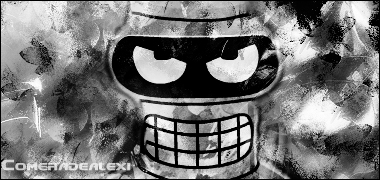Respond to the question with just a single word or phrase: 
What is the purpose of the artwork?

Online forum presentations